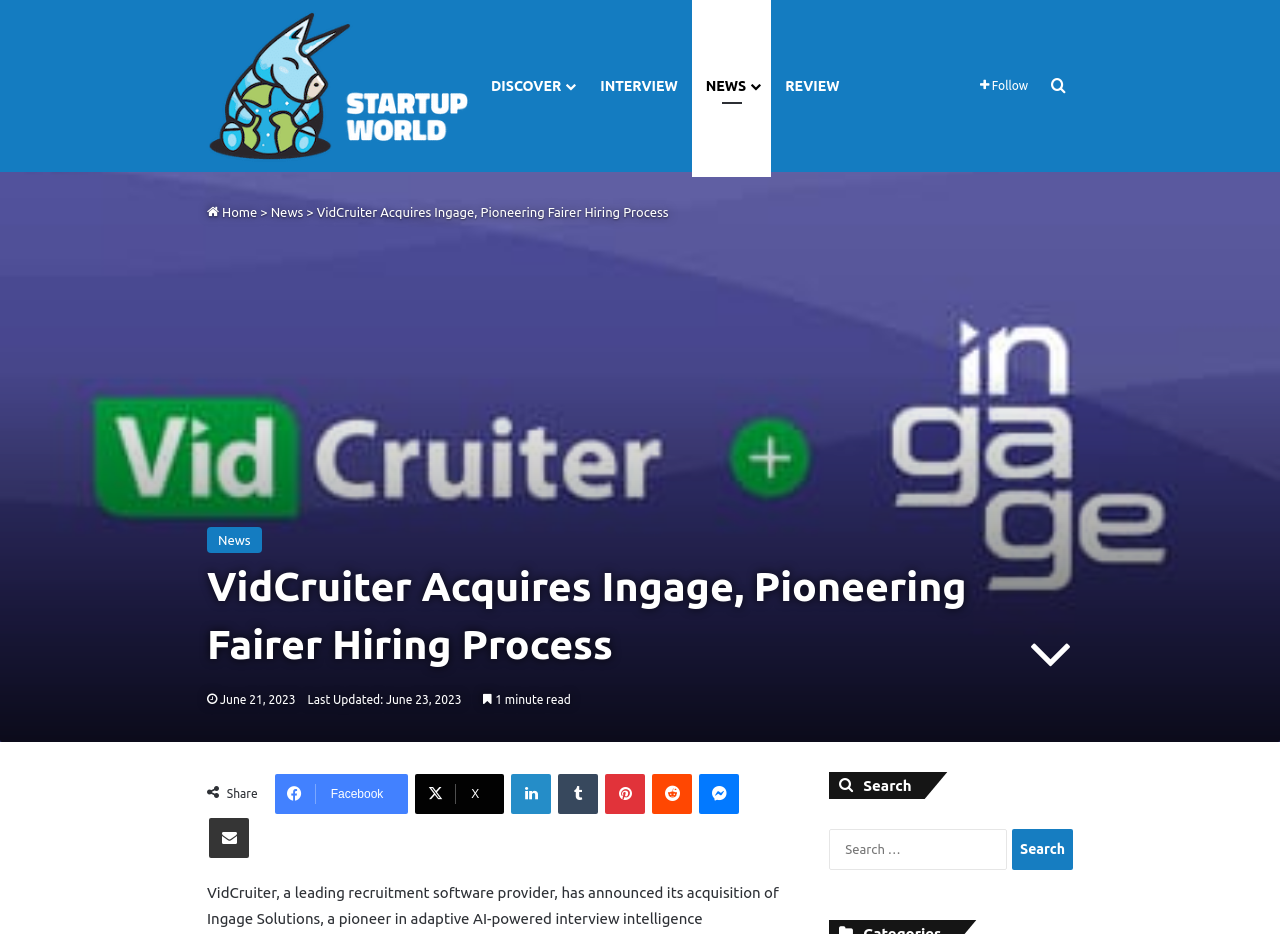What is the purpose of the button with the icon ''?
Answer with a single word or phrase, using the screenshot for reference.

Share